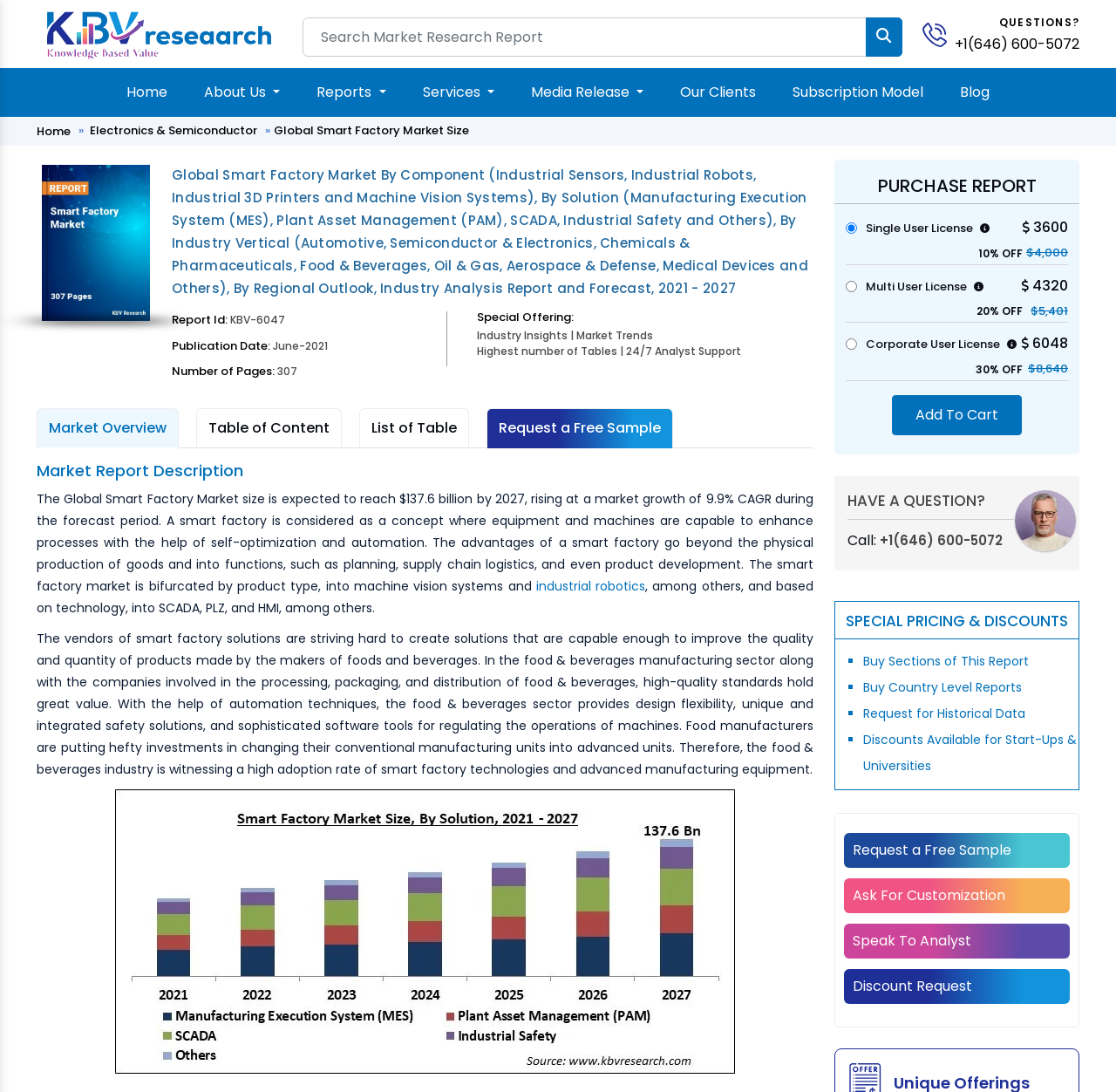Identify the bounding box coordinates of the element to click to follow this instruction: 'Search market research report'. Ensure the coordinates are four float values between 0 and 1, provided as [left, top, right, bottom].

[0.271, 0.016, 0.779, 0.052]